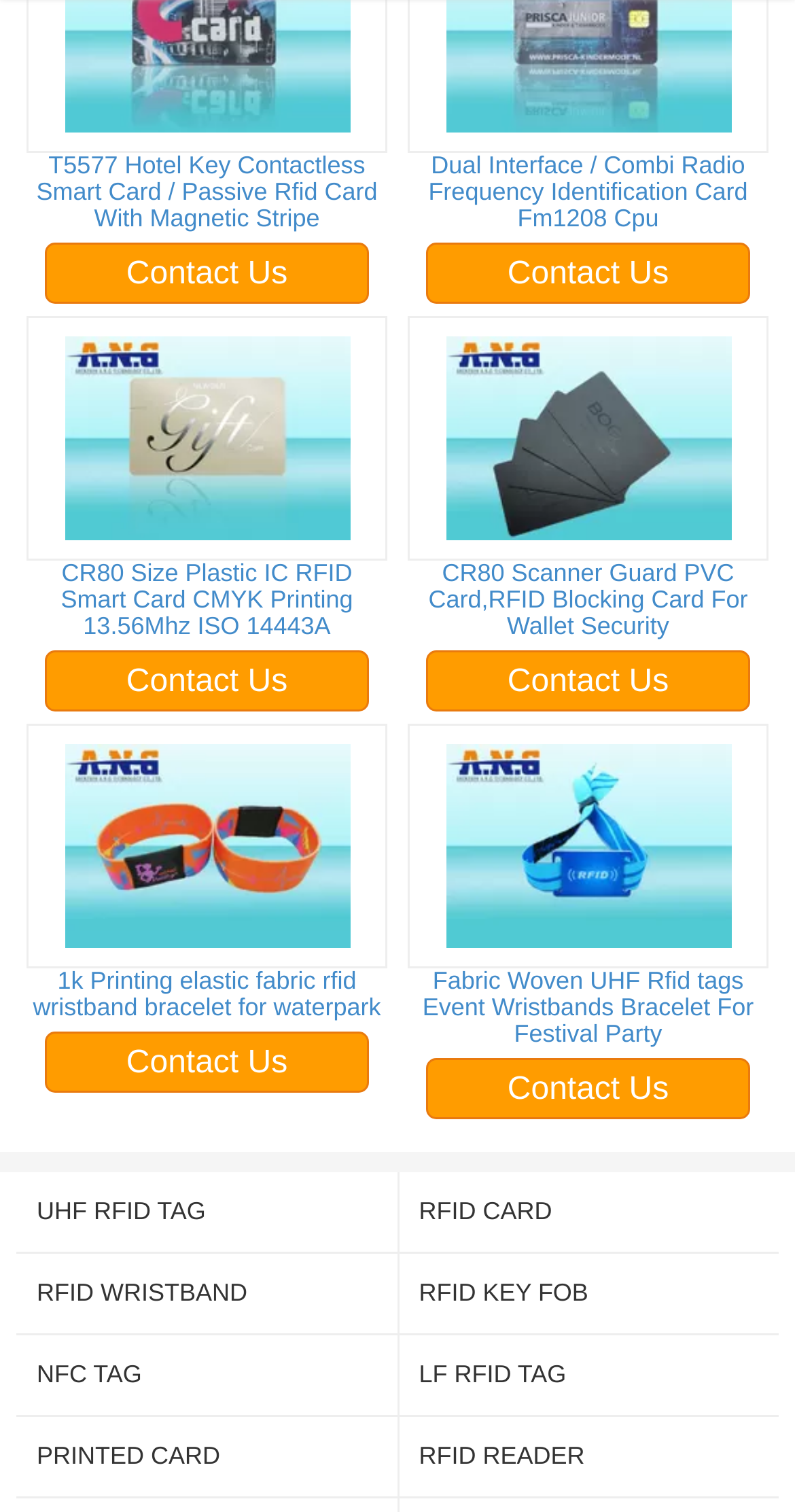Provide the bounding box coordinates of the UI element that matches the description: "Contact Us".

[0.535, 0.43, 0.944, 0.471]